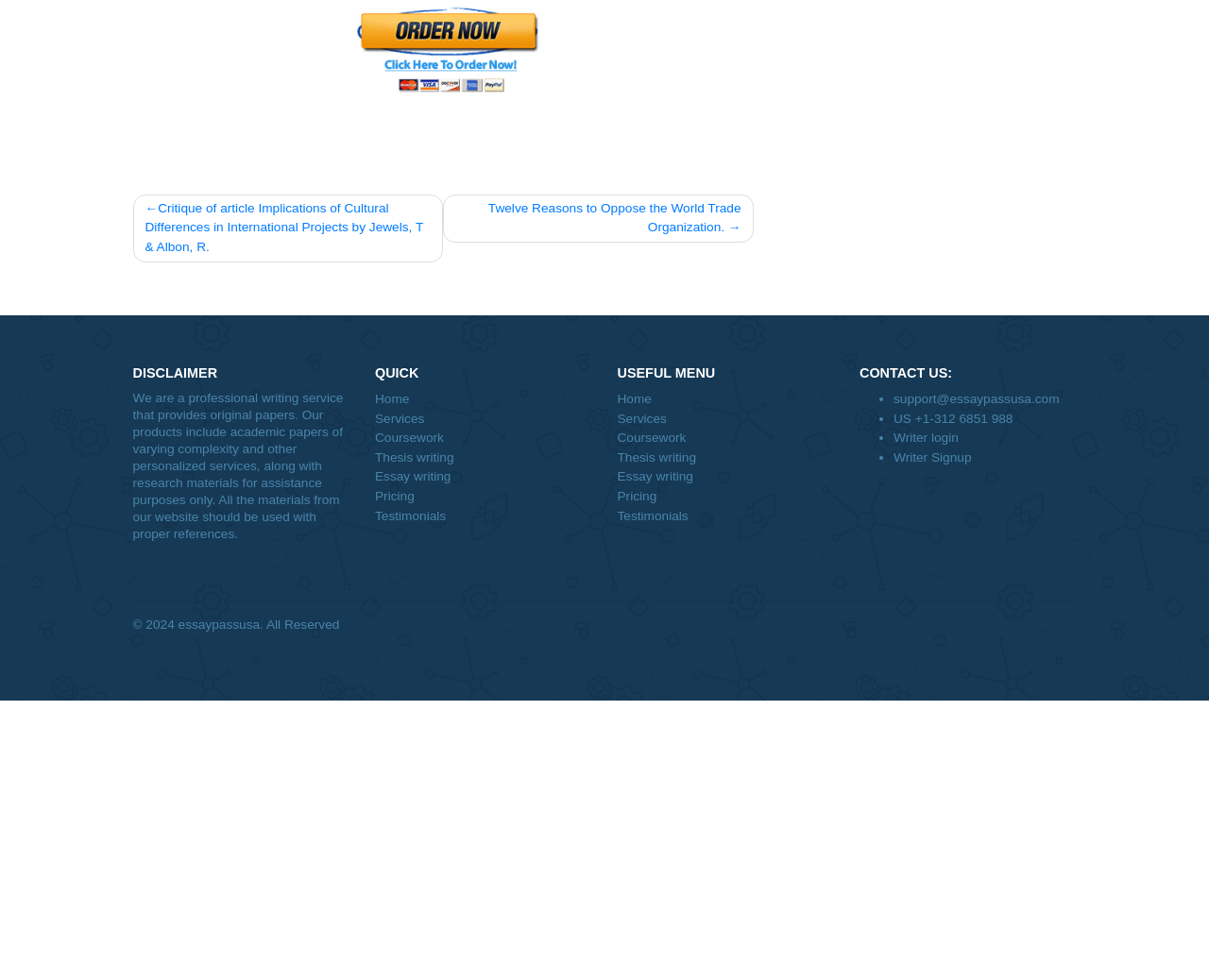Using the provided element description, identify the bounding box coordinates as (top-left x, top-left y, bottom-right x, bottom-right y). Ensure all values are between 0 and 1. Description: Home

[0.567, 0.648, 0.766, 0.67]